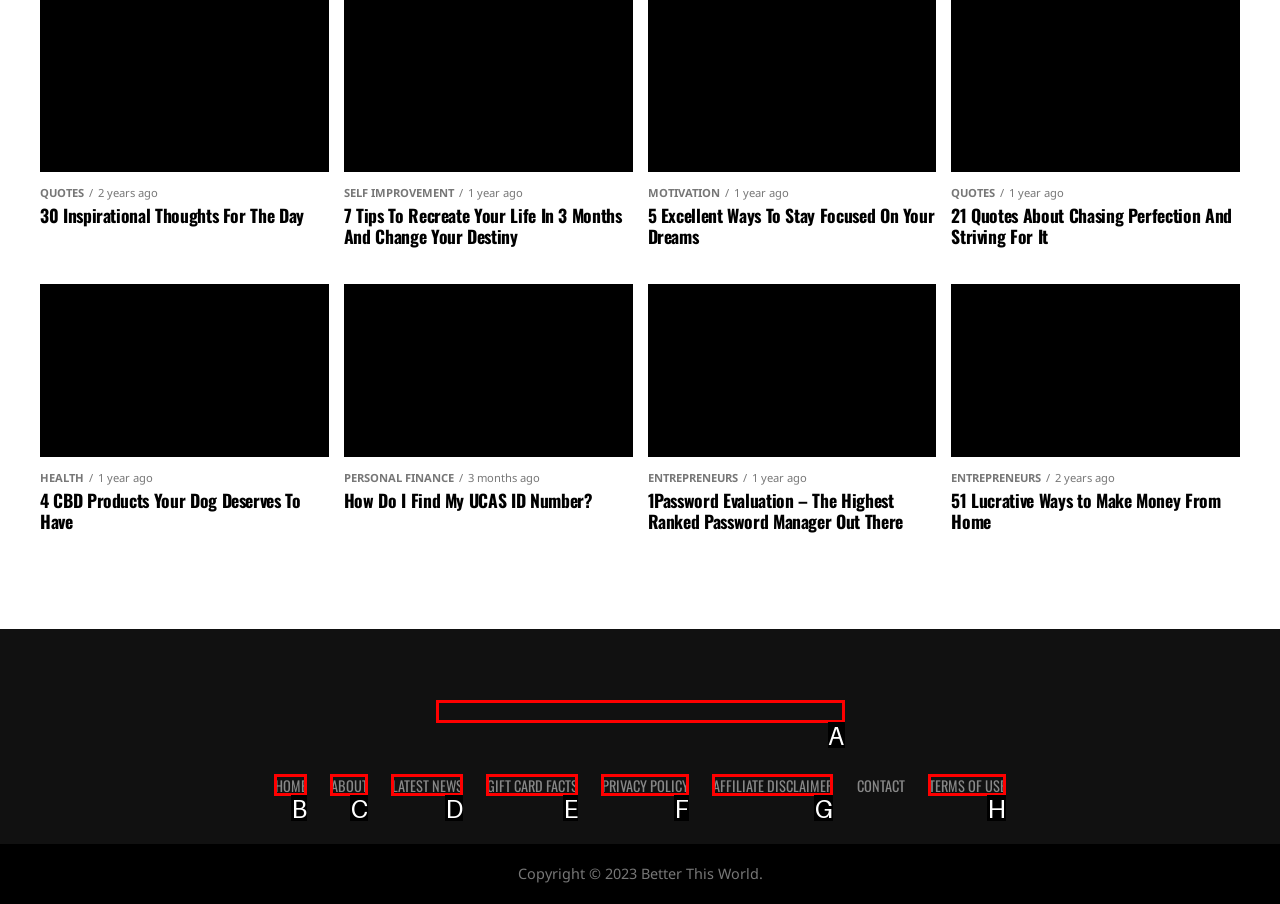Which lettered UI element aligns with this description: SEO company Beverly Hills
Provide your answer using the letter from the available choices.

None